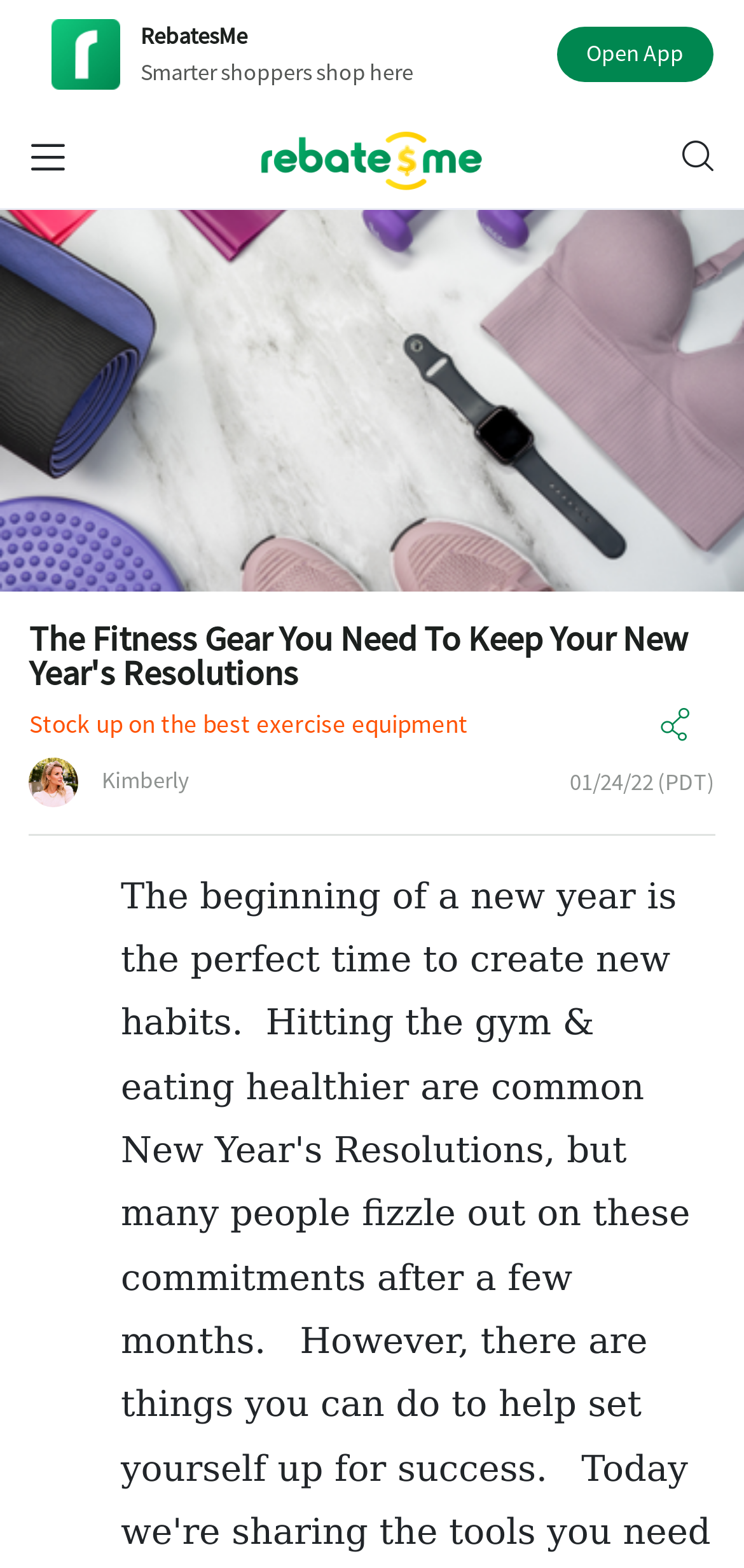How many images are there on the webpage?
Based on the screenshot, give a detailed explanation to answer the question.

I found two image elements with bounding box coordinates [0.0, 0.125, 1.0, 0.378] and [0.039, 0.484, 0.105, 0.515] respectively, which suggests that there are two images on the webpage.